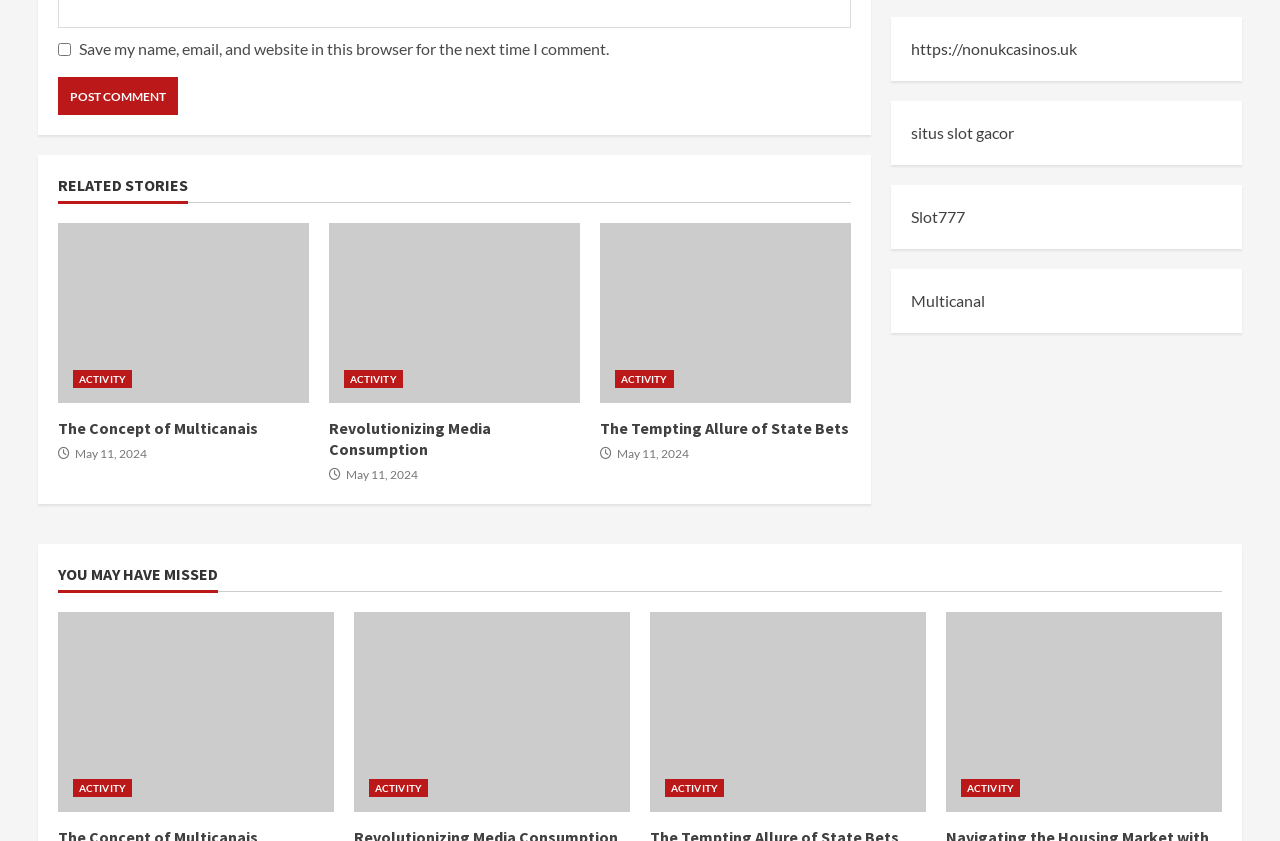Locate the bounding box coordinates of the area to click to fulfill this instruction: "Read related story 'The Concept of Multicanais'". The bounding box should be presented as four float numbers between 0 and 1, in the order [left, top, right, bottom].

[0.045, 0.266, 0.241, 0.48]